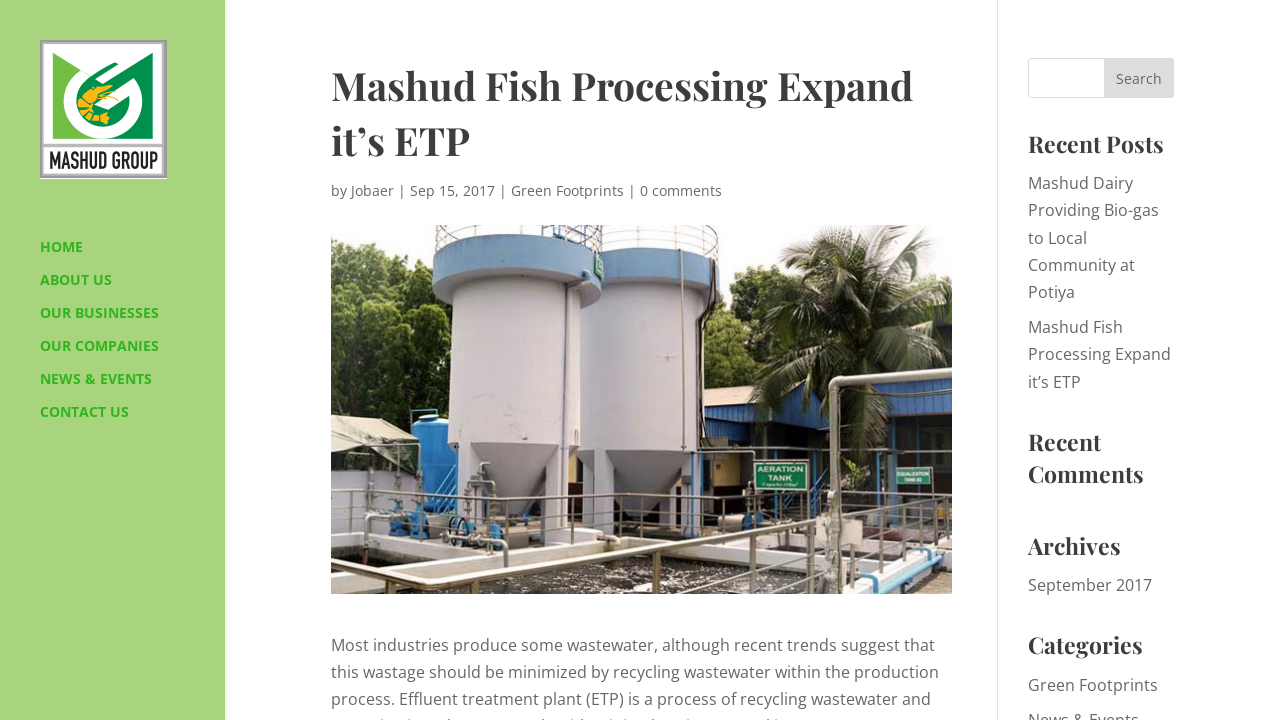Give a one-word or one-phrase response to the question:
What is the category of the article 'Mashud Dairy Providing Bio-gas to Local Community at Potiya'?

Green Footprints